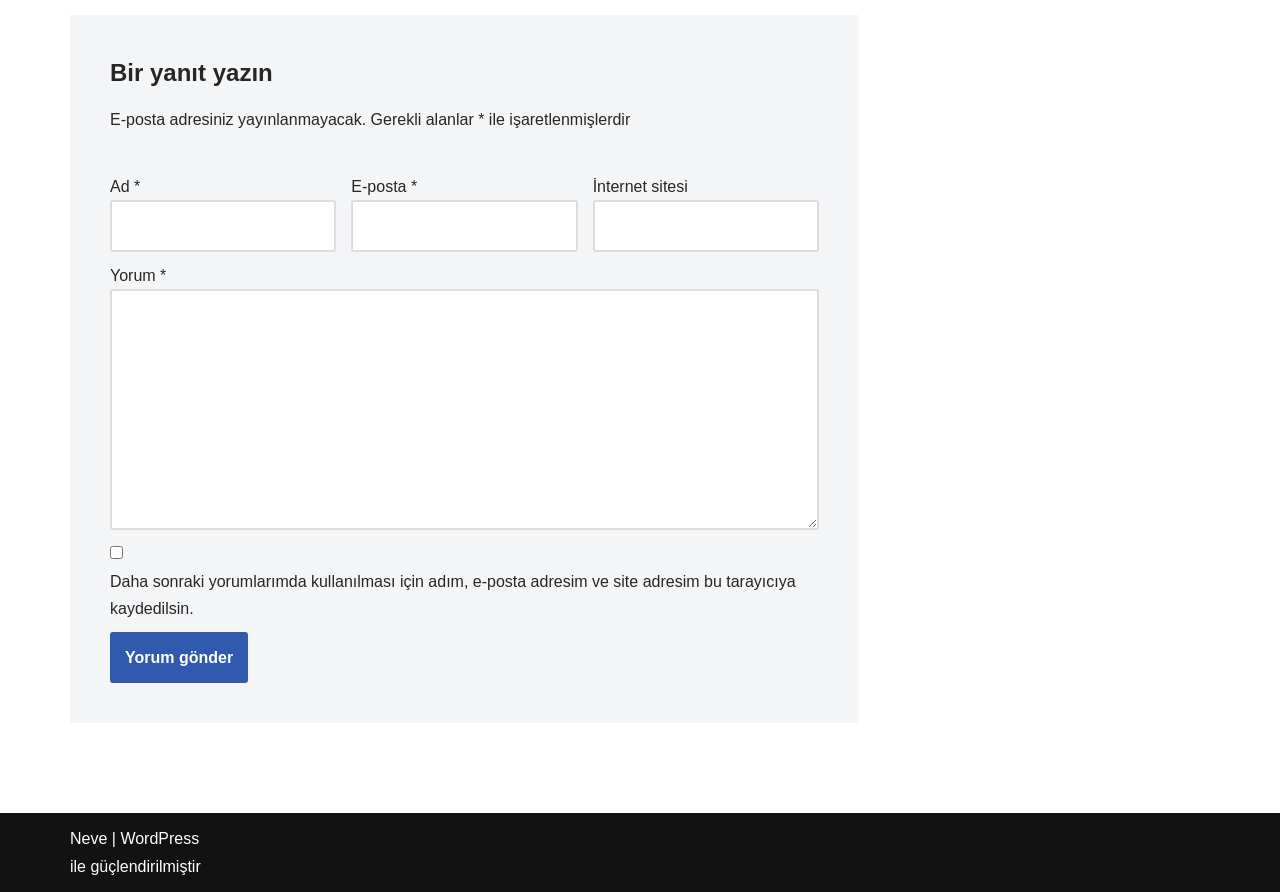Respond with a single word or phrase to the following question:
What is the label of the first text box?

Ad *